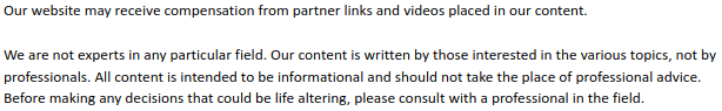Generate a descriptive account of all visible items and actions in the image.

The image appears to be a disclaimer or informational note from a website. It emphasizes that the content provided is not created by experts but by individuals interested in various topics. The disclaimer also states that the information is intended for informational purposes only and should not substitute for professional advice. It encourages readers to consult with professionals before making significant decisions that could impact their lives. This type of content is commonly used to clarify the limits of the information presented and to protect the website from liability.